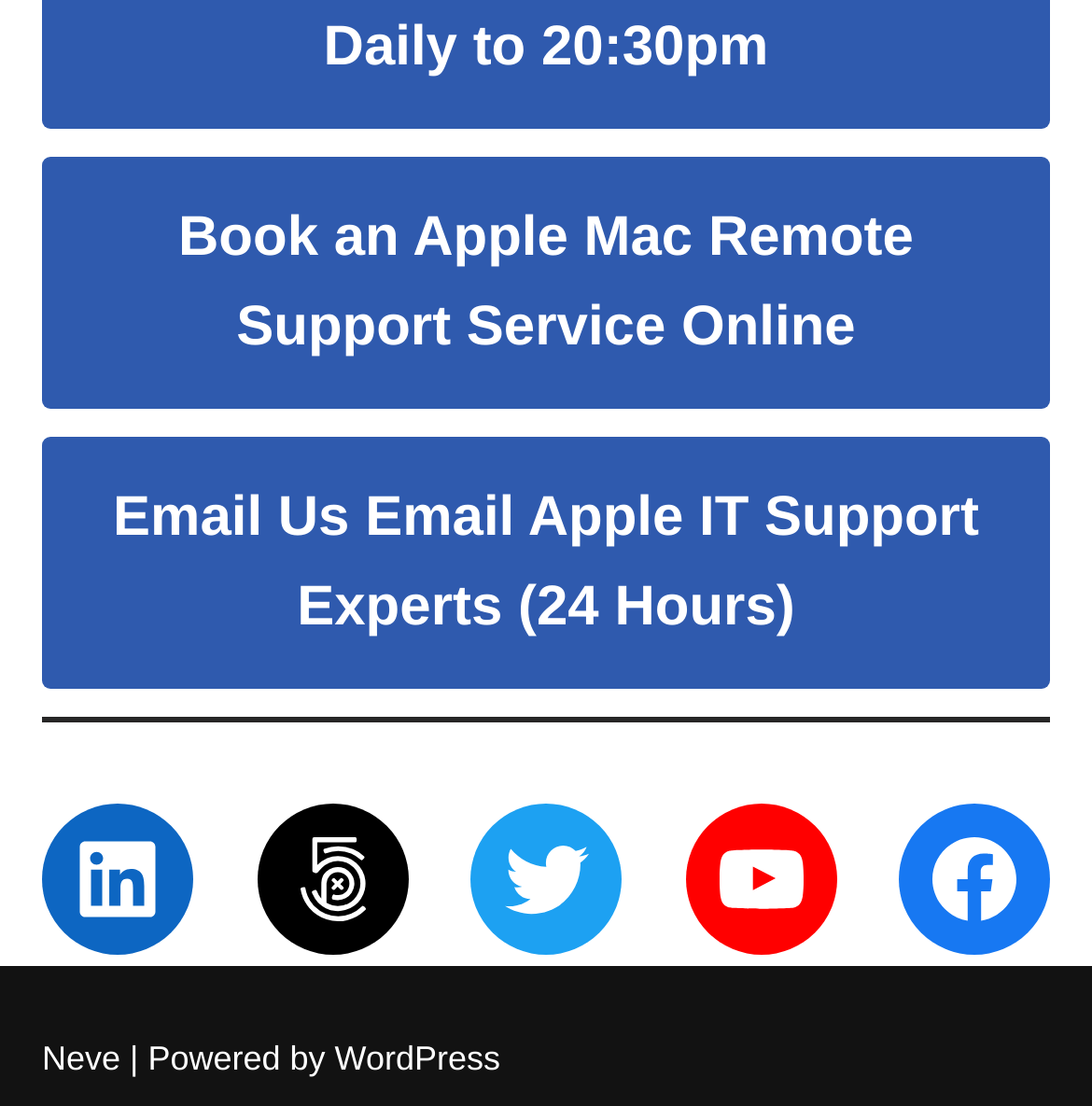What is the last link at the bottom of the webpage before the 'Powered by' text?
Please provide a comprehensive and detailed answer to the question.

The last link at the bottom of the webpage before the 'Powered by' text is 'Neve', which is a link to an unknown webpage or resource.